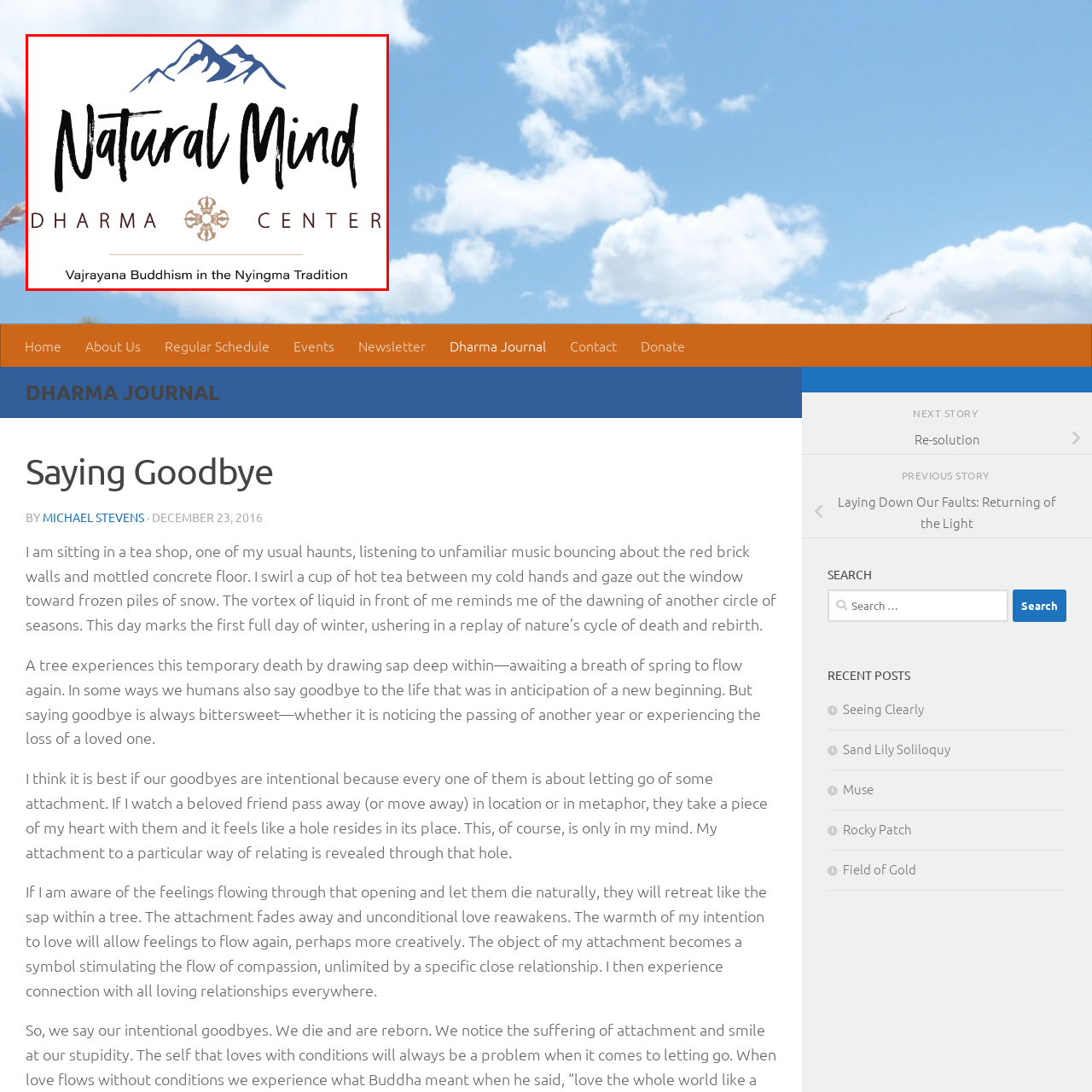Analyze and describe the image content within the red perimeter in detail.

The image showcases the logo of the "Natural Mind Dharma Center," beautifully designed to reflect the center's focus on Vajrayana Buddhism in the Nyingma tradition. The logo prominently features the name "Natural Mind" in an elegant, flowing script, complemented by the more structured presentation of "DHARMA CENTER" beneath it. This contrast emphasizes the center's mission to create a welcoming and serene environment for meditation and spiritual growth. Above the text, a stylized depiction of mountain peaks adds an element of tranquility and connection to nature, symbolizing the journey of self-discovery and the elevation of one's mind through Buddhist practices. The overall aesthetic conveys harmony and mindfulness, inviting individuals to engage with the teachings offered at the center.